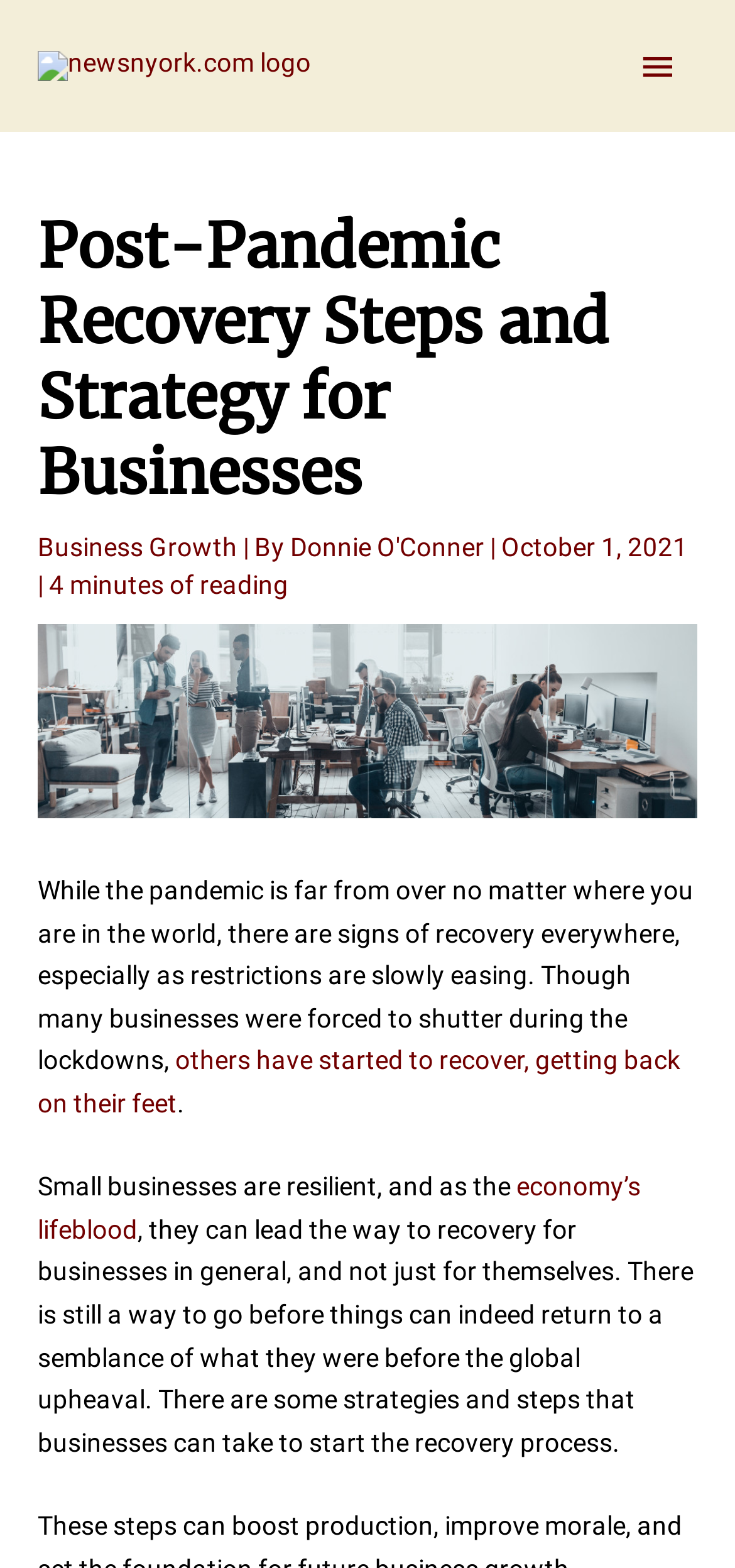Locate and extract the headline of this webpage.

Post-Pandemic Recovery Steps and Strategy for Businesses